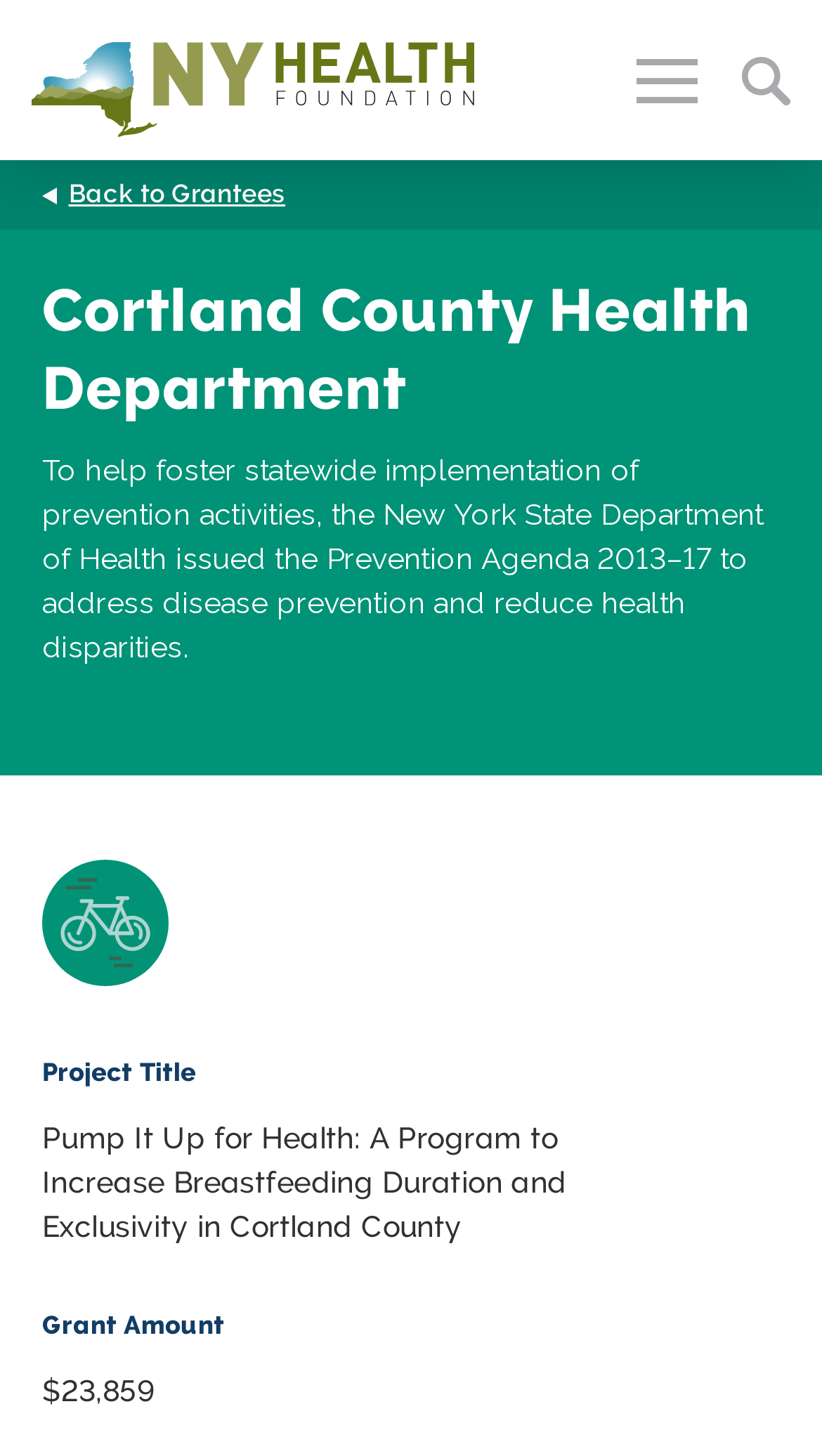Reply to the question below using a single word or brief phrase:
What is the purpose of the Prevention Agenda?

to address disease prevention and reduce health disparities